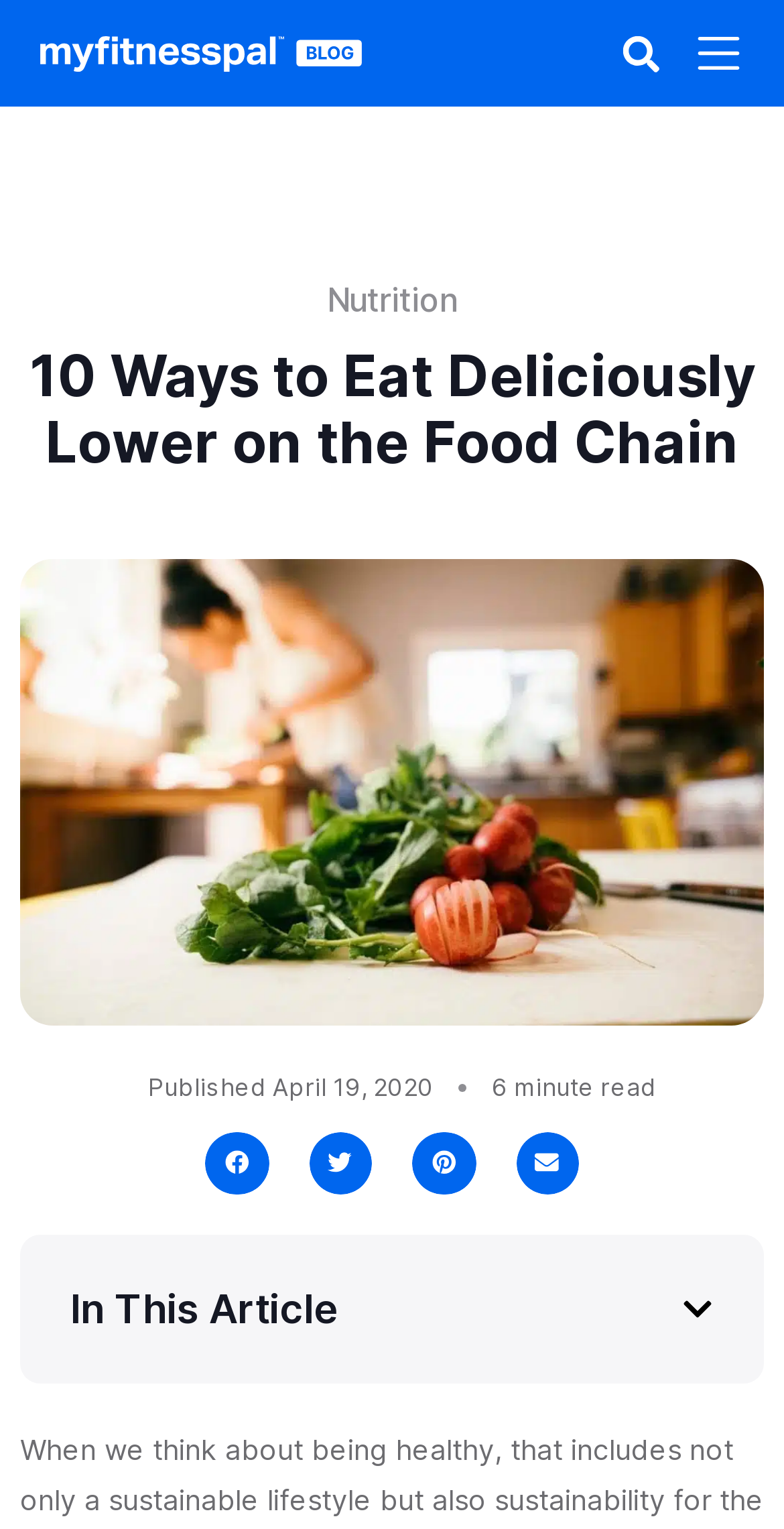What social media platforms can you share this article on?
Based on the image, answer the question with a single word or brief phrase.

Facebook, Twitter, Pinterest, Email